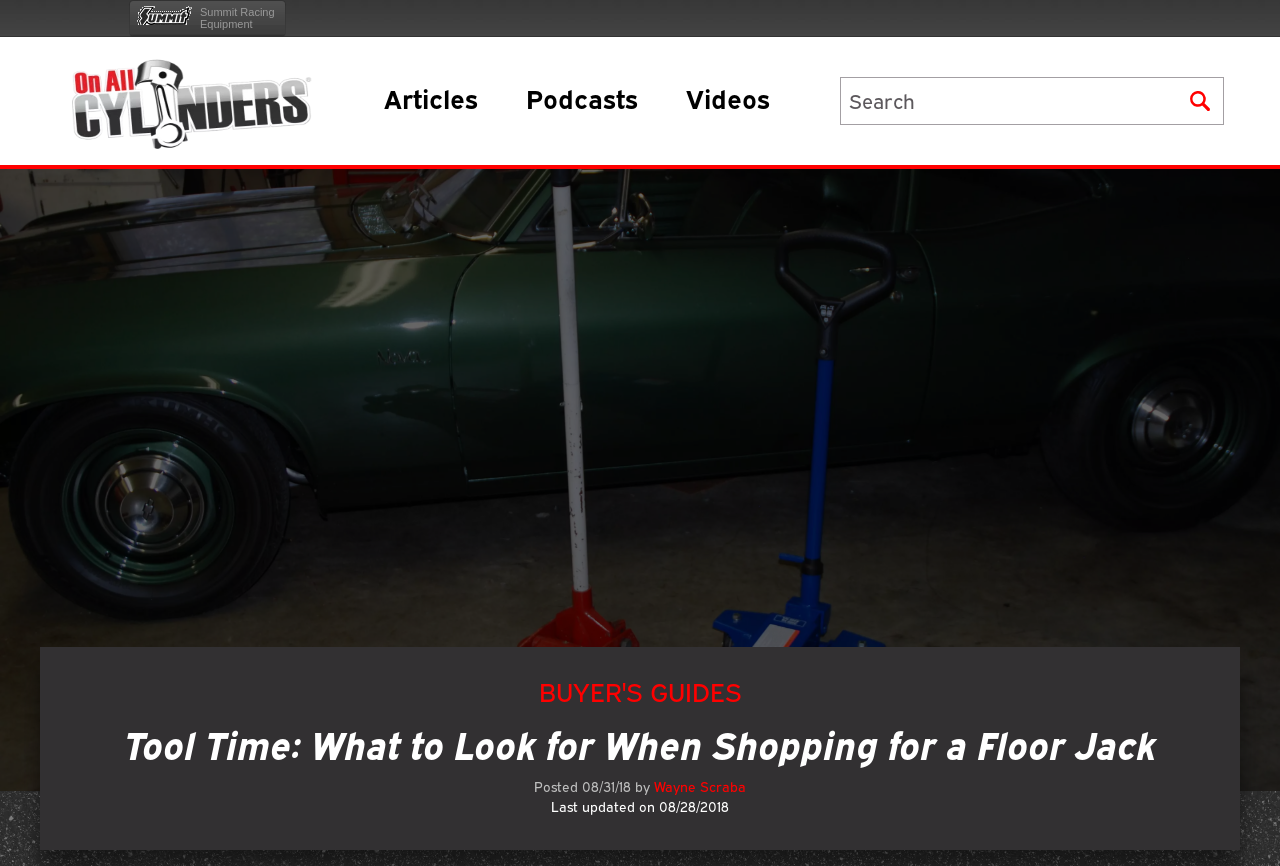Use a single word or phrase to answer this question: 
What is the name of the blog?

OnAllCylinders